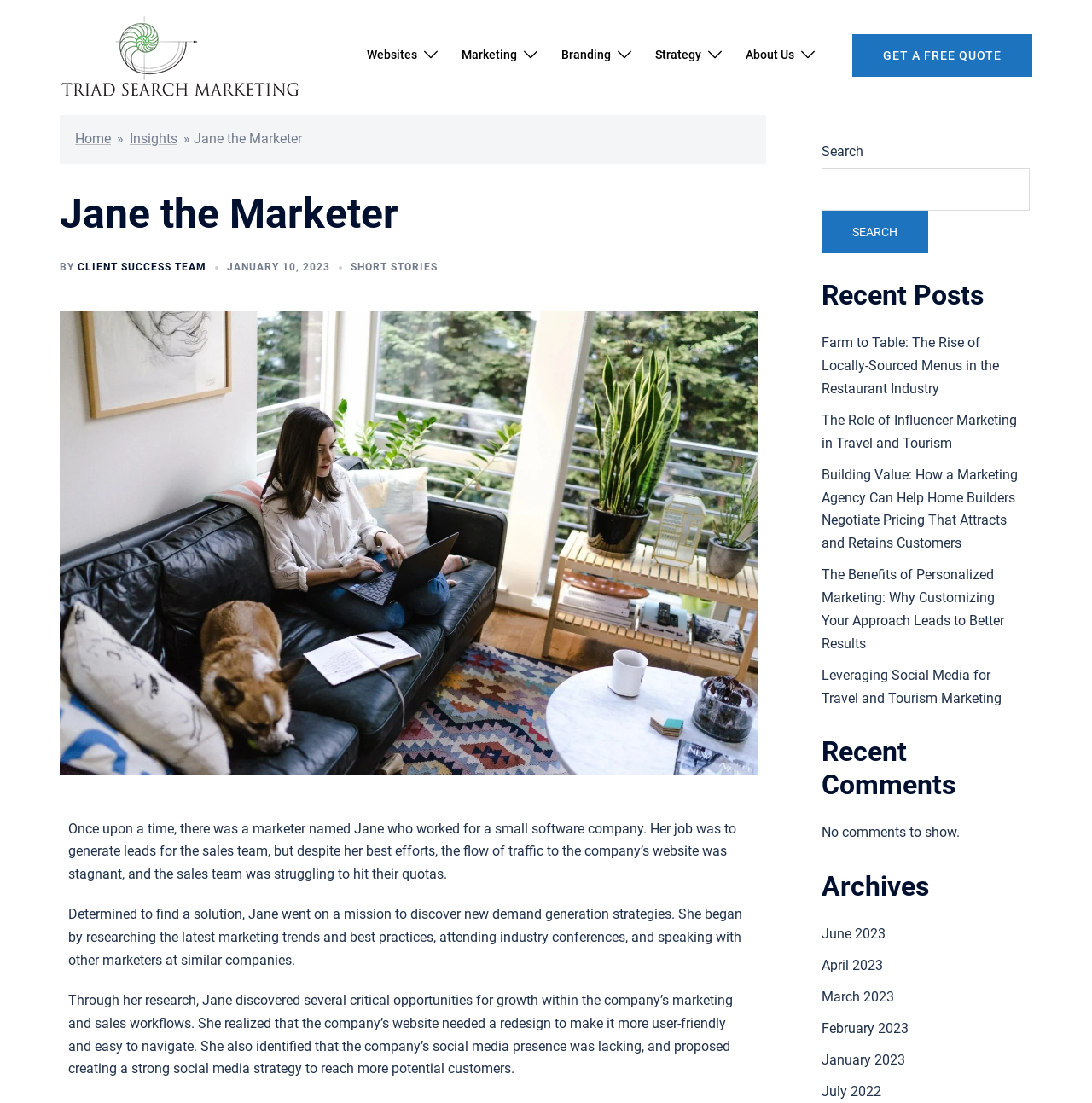How many links are there in the main navigation?
Please provide a comprehensive answer based on the details in the screenshot.

The main navigation is located at the top of the webpage, and it contains links to 'Websites', 'Marketing', 'Branding', 'Strategy', and 'About Us'. Therefore, there are 5 links in the main navigation.